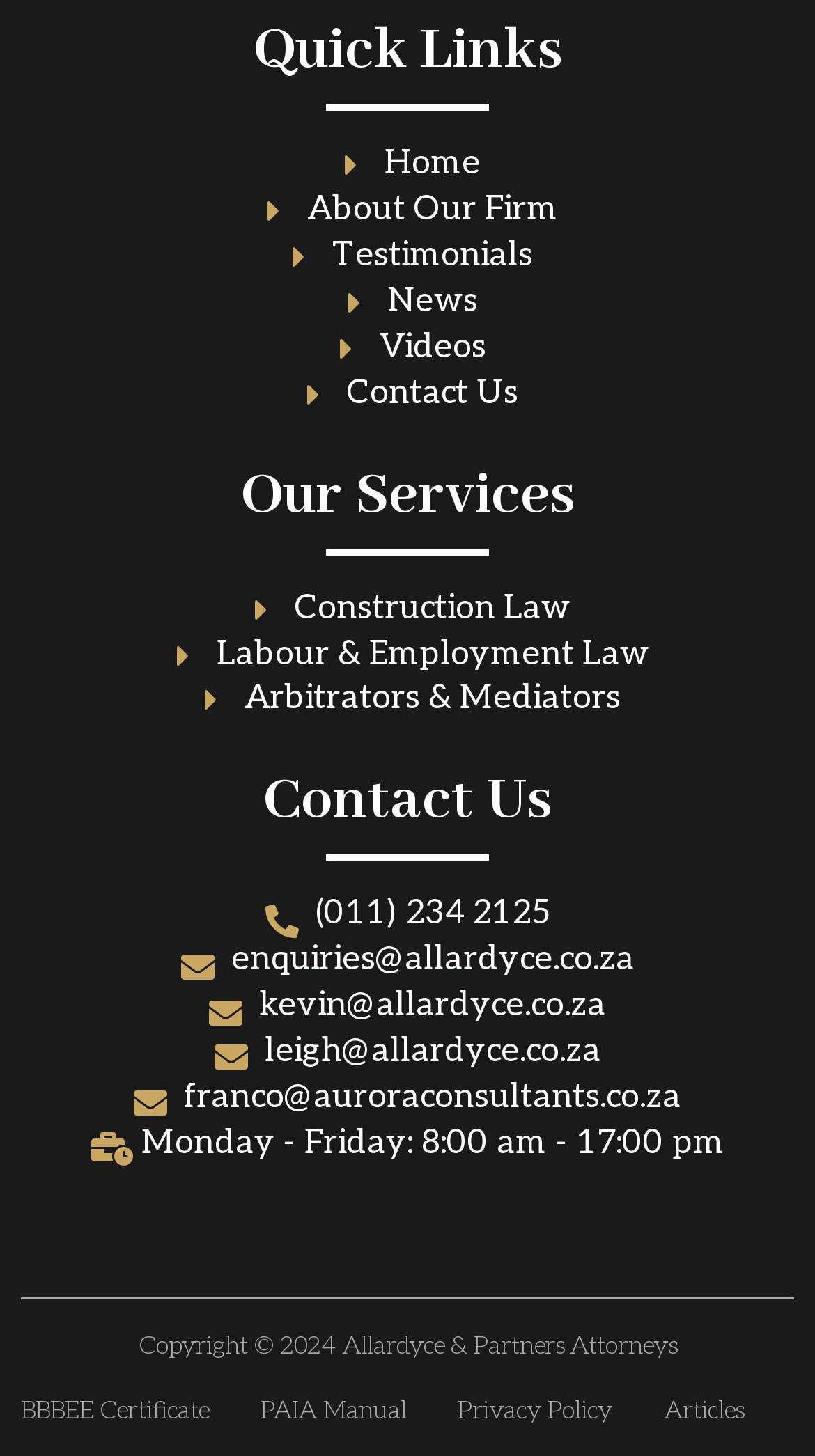Please answer the following question using a single word or phrase: 
What are the office hours of the firm?

Monday - Friday: 8:00 am - 17:00 pm